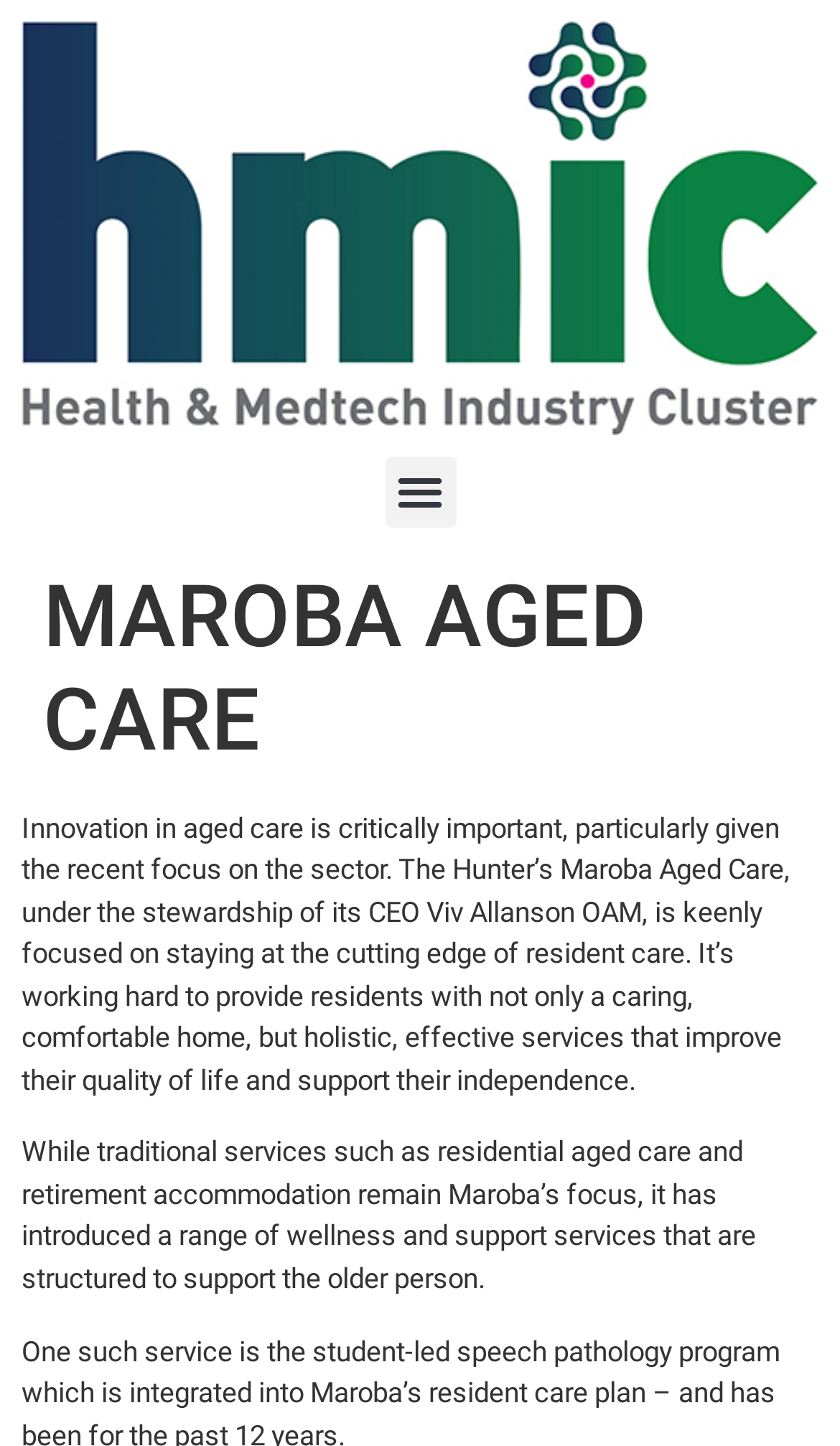What is the main title displayed on this webpage?

MAROBA AGED CARE